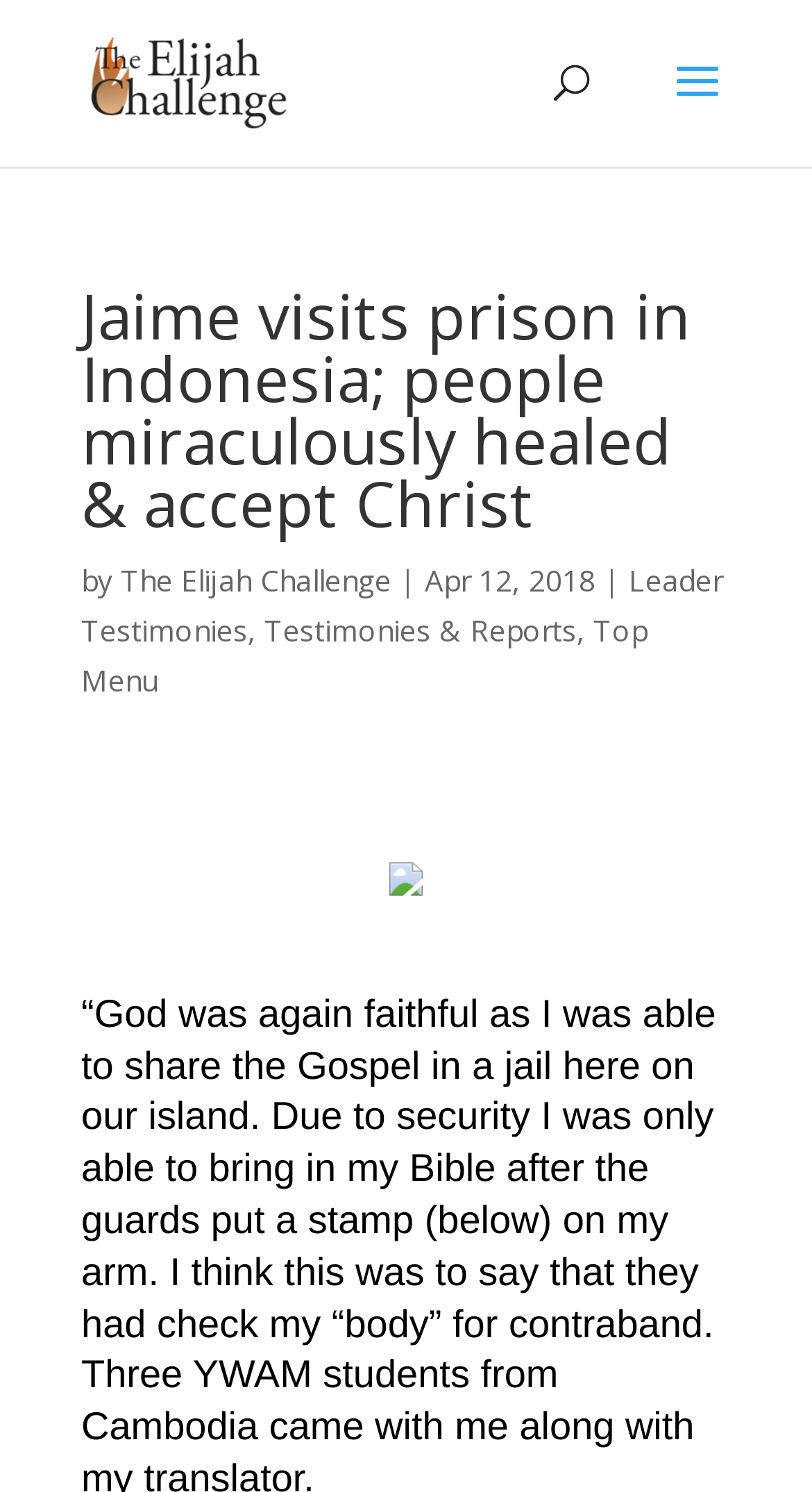Your task is to find and give the main heading text of the webpage.

Jaime visits prison in Indonesia; people miraculously healed & accept Christ